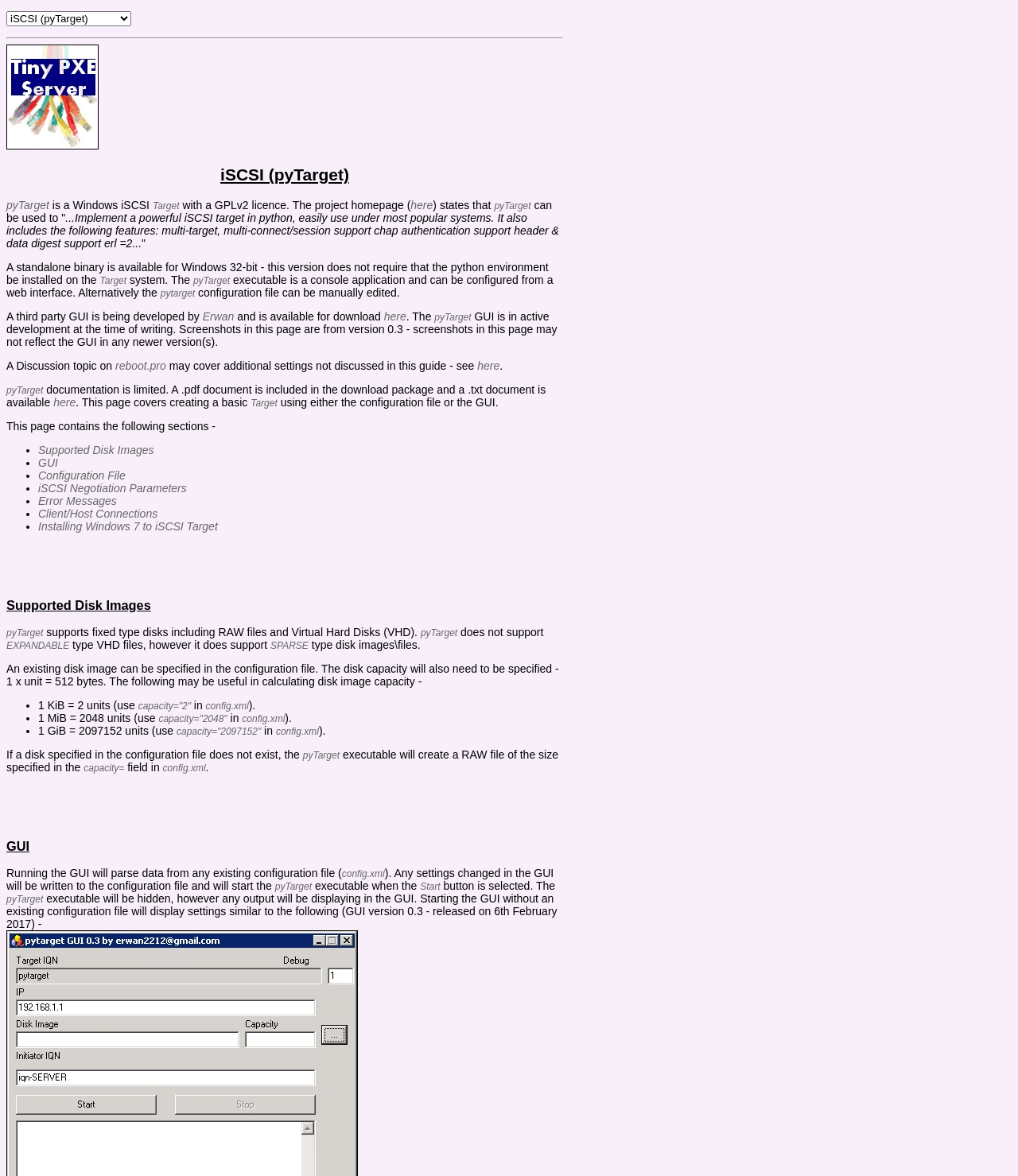Explain the contents of the webpage comprehensively.

The webpage is about Tiny PXE Server, specifically focusing on pyTarget, a Windows iSCSI target with a GPLv2 license. At the top, there is a combobox and a separator line, followed by an image and a heading that reads "iSCSI (pyTarget)". Below the heading, there is a link to the project homepage and a brief description of pyTarget.

The main content of the page is divided into sections, with a list of links on the left side, including "Supported Disk Images", "GUI", "Configuration File", and more. The first section describes pyTarget's features, including its ability to implement a powerful iSCSI target in python, with multi-target and multi-connect/session support, chap authentication support, and more.

The next section discusses the availability of a standalone binary for Windows 32-bit, which does not require a python environment to be installed on the system. It also mentions that the pyTarget executable is a console application and can be configured from a web interface or manually edited.

Further down, there is a section about a third-party GUI being developed, with a link to download it. The GUI is in active development, and screenshots on the page may not reflect the latest version.

The page also covers a discussion topic on reboot.pro, which may cover additional settings not discussed in the guide. Additionally, there is a section about pyTarget documentation, which is limited, but includes a PDF document in the download package and a text document available online.

The main content of the page is followed by a section about creating a basic target using either the configuration file or the GUI. Below this, there are links to different sections, including "Supported Disk Images", "GUI", "Configuration File", and more.

The "Supported Disk Images" section explains that pyTarget supports fixed type disks, including RAW files and Virtual Hard Disks (VHD), but does not support EXPANDABLE type VHD files. It also provides information on how to specify an existing disk image in the configuration file and calculate disk image capacity.

Overall, the webpage provides detailed information about pyTarget, its features, and how to use it, with links to additional resources and sections for further reading.